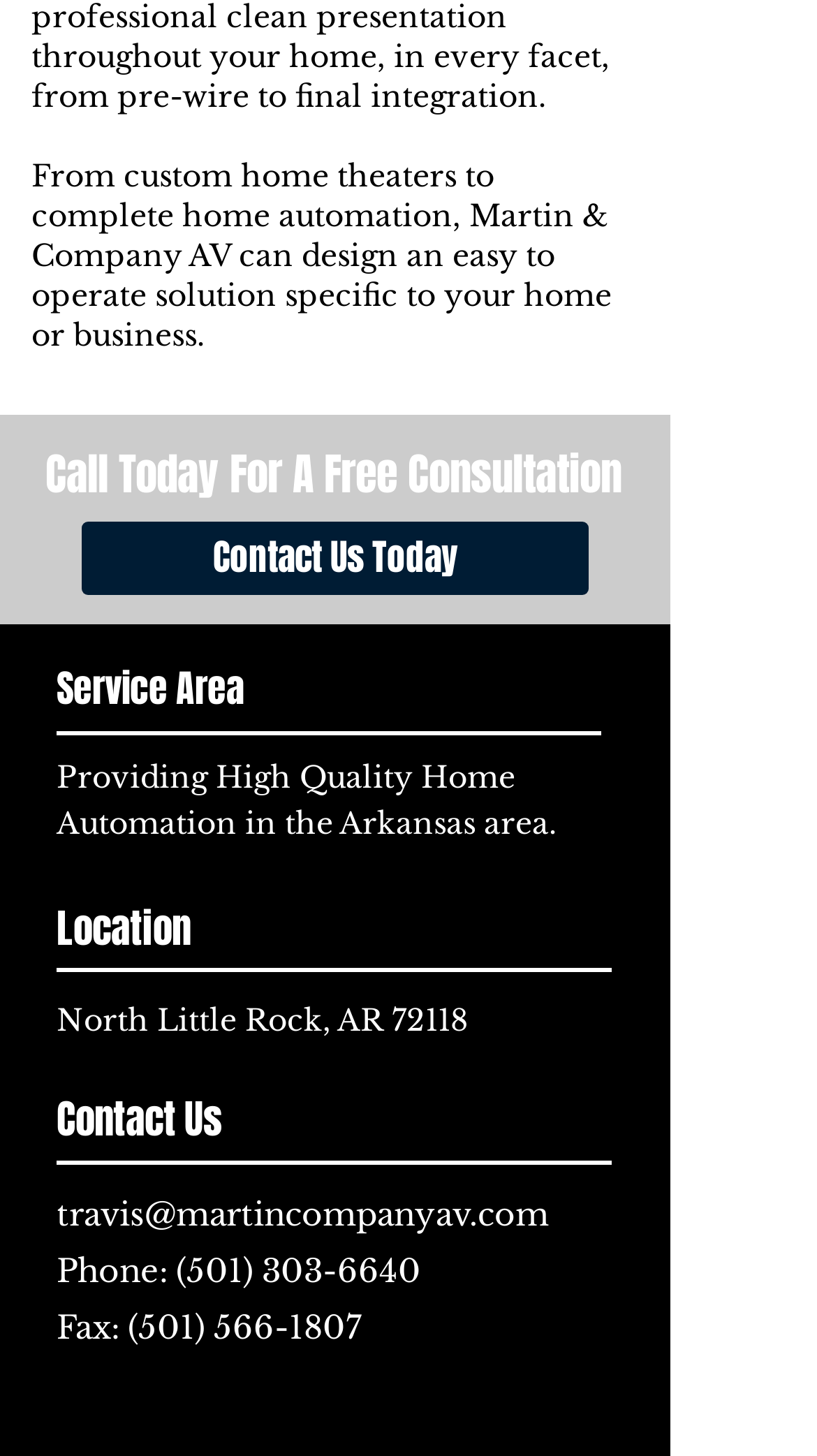Determine the bounding box coordinates for the HTML element mentioned in the following description: "aria-label="Facebook - Grey Circle"". The coordinates should be a list of four floats ranging from 0 to 1, represented as [left, top, right, bottom].

[0.364, 0.949, 0.454, 1.0]